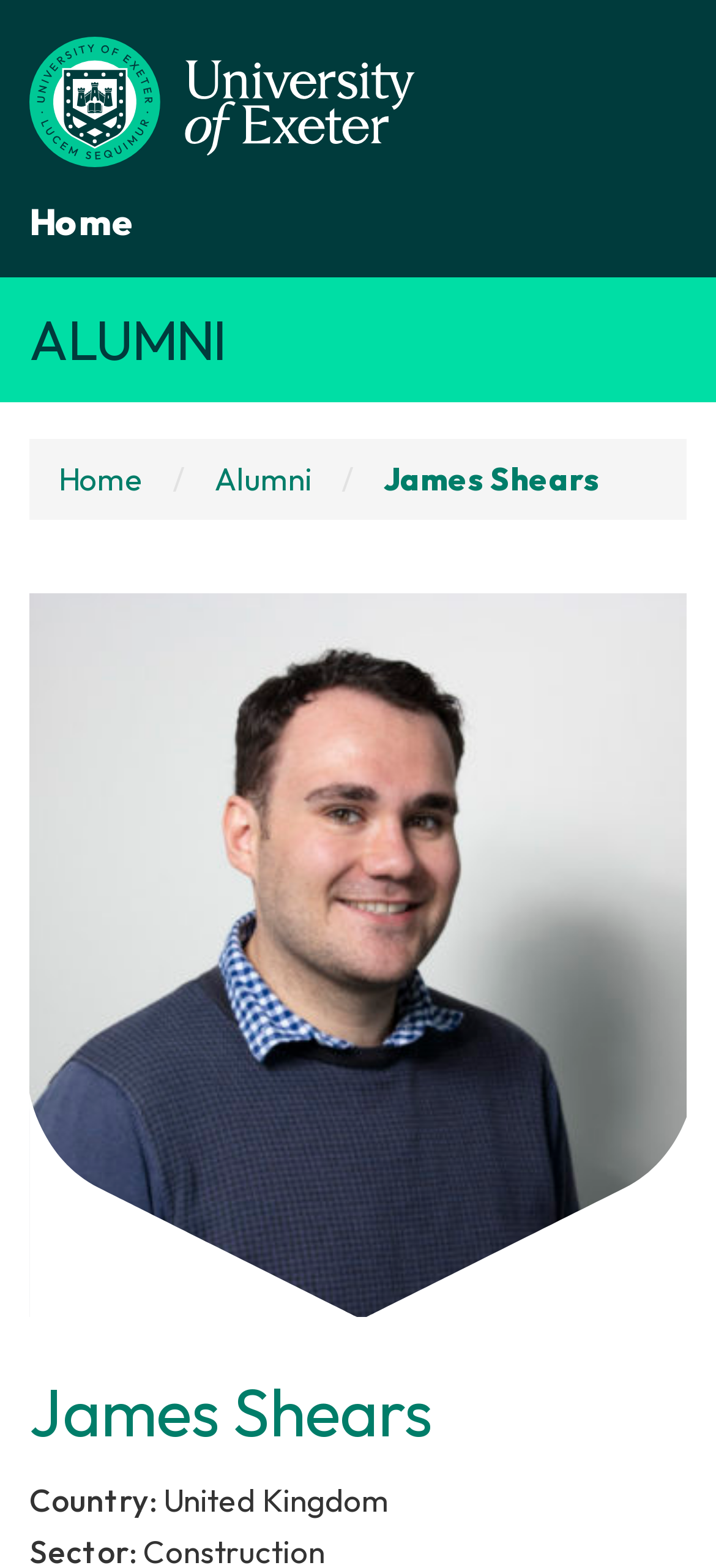Please answer the following question using a single word or phrase: 
What is the name of the person?

James Shears